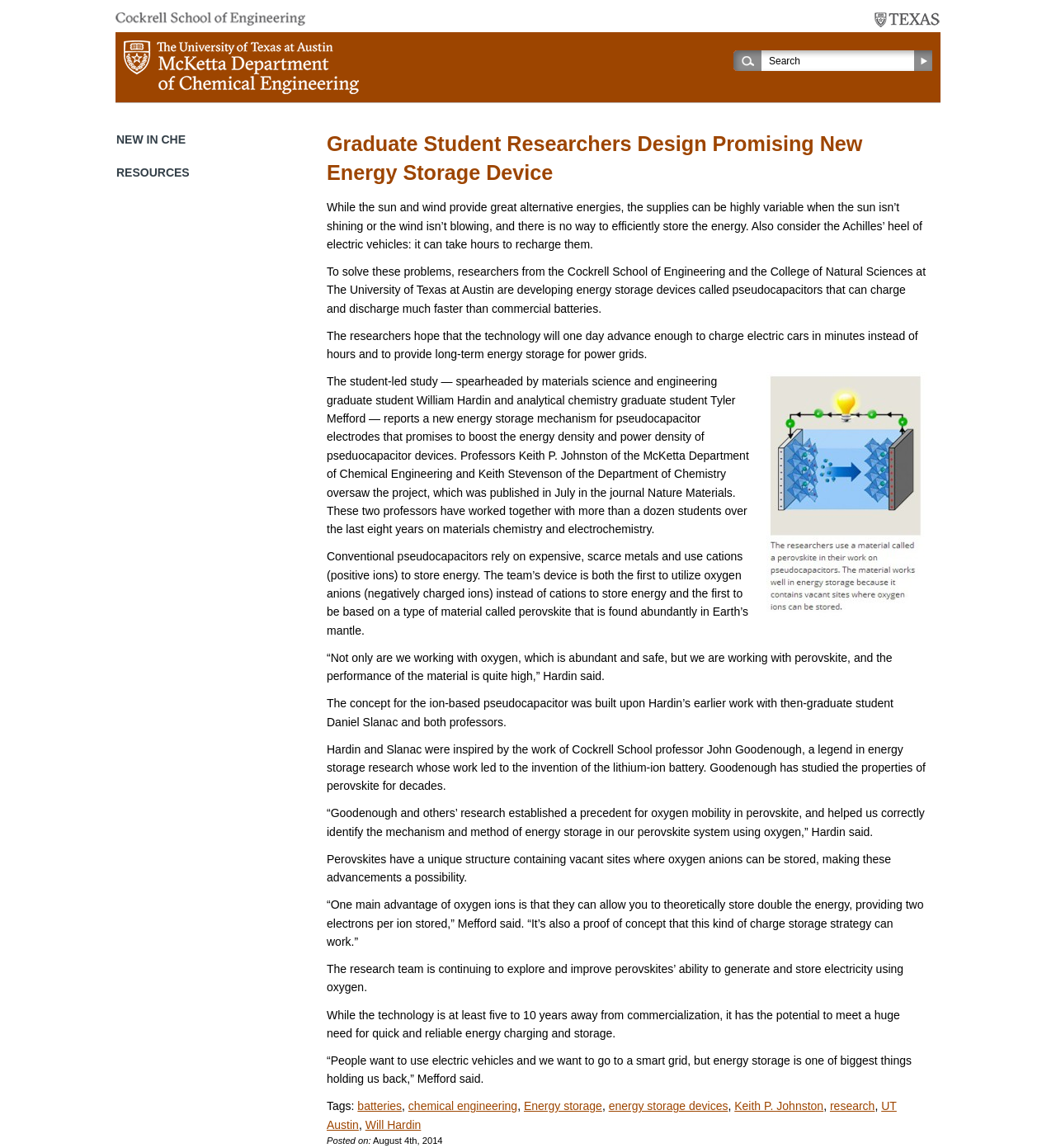Locate the bounding box coordinates of the element's region that should be clicked to carry out the following instruction: "Visit the Cockrell School of Engineering website". The coordinates need to be four float numbers between 0 and 1, i.e., [left, top, right, bottom].

[0.109, 0.011, 0.289, 0.027]